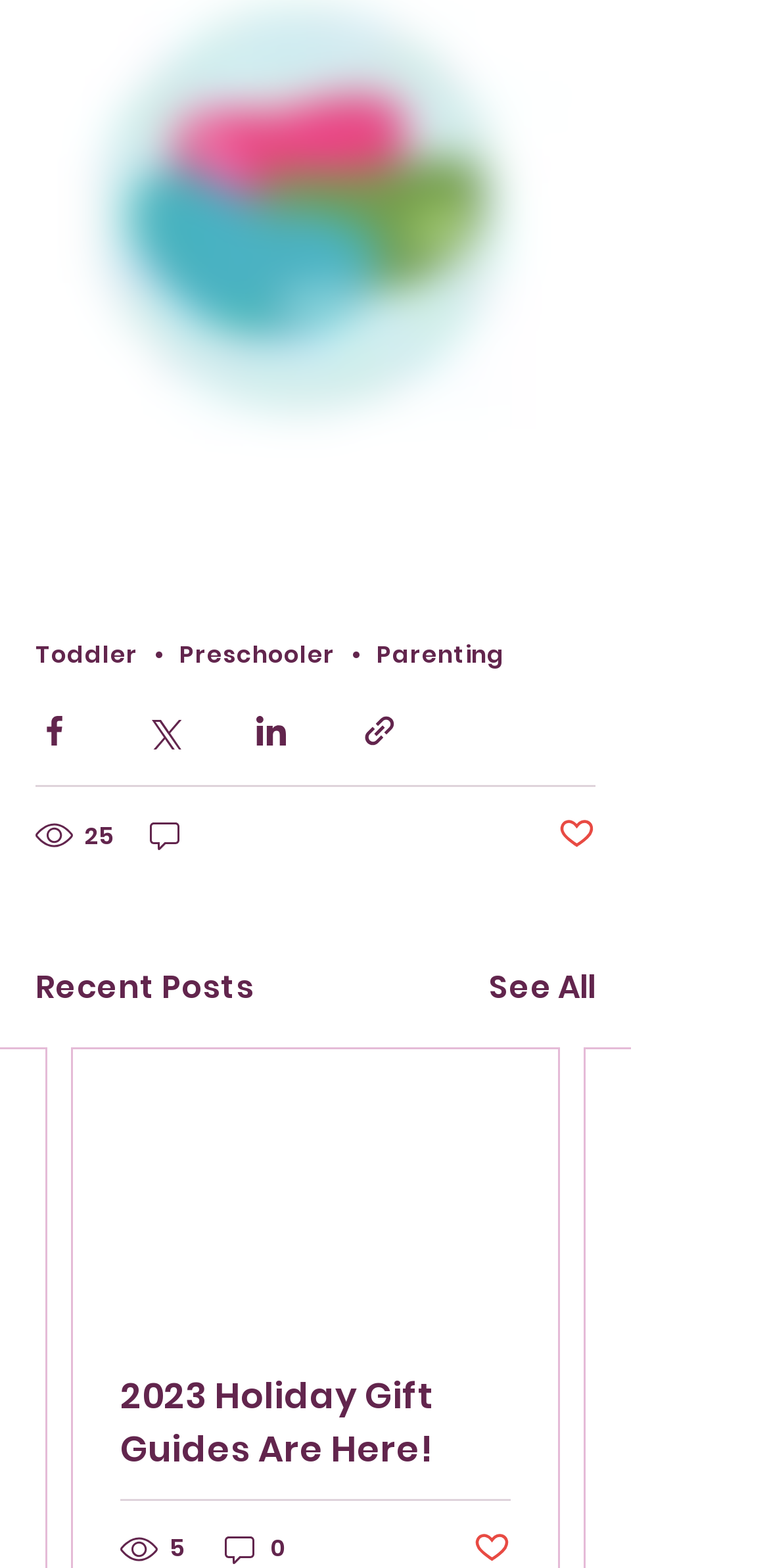Please answer the following question as detailed as possible based on the image: 
How many social media sharing options are available?

I counted the number of social media sharing buttons, which are 'Share via Facebook', 'Share via Twitter', 'Share via LinkedIn', and 'Share via link', and found that there are 4 options.